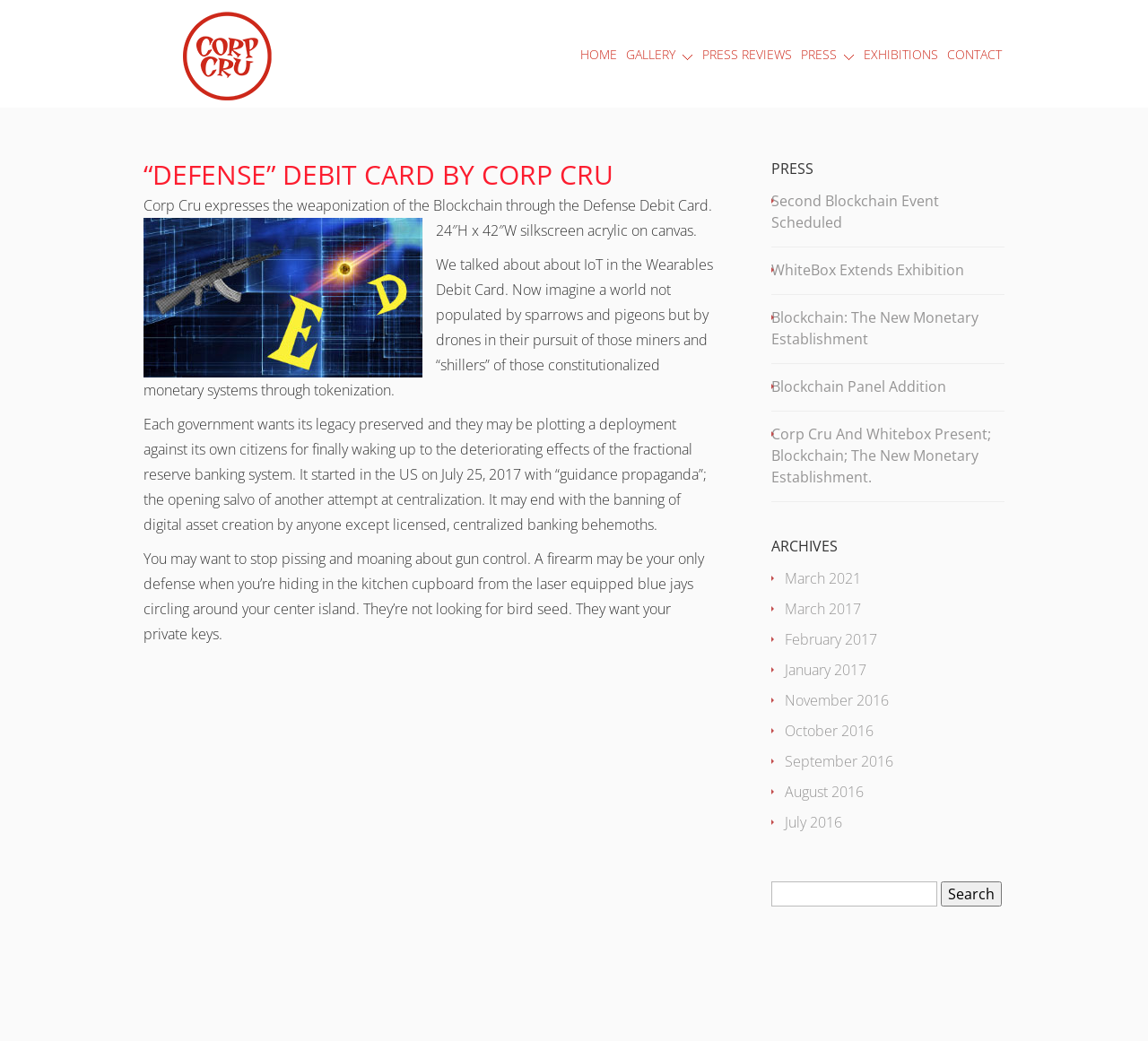Please mark the clickable region by giving the bounding box coordinates needed to complete this instruction: "Search for something".

[0.672, 0.847, 0.816, 0.871]